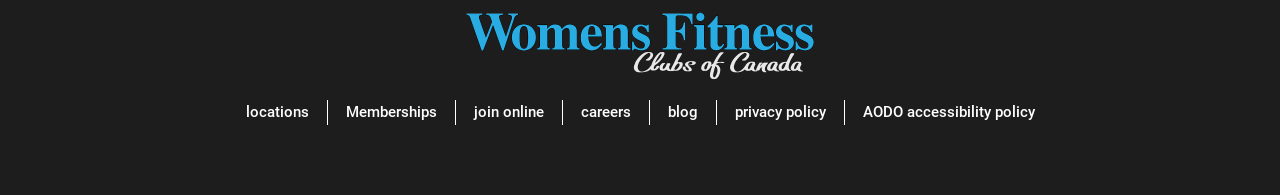What is the height of the logo image?
Please provide a detailed and thorough answer to the question.

The logo image has a bounding box with y2 - y1 = 0.409 - 0.056 = 0.353, which is its height.